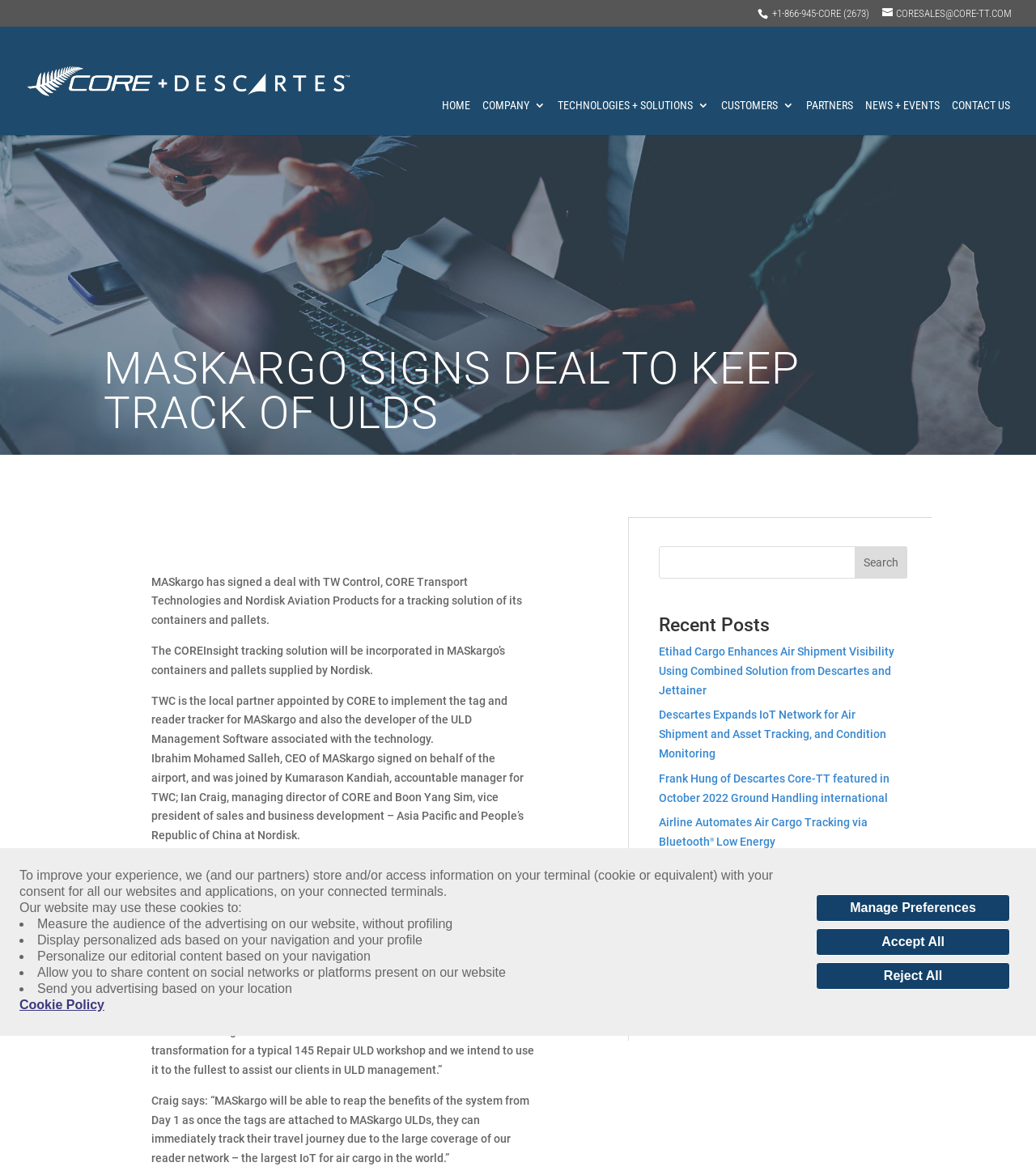What is the phone number of CORE Transport Technologies?
Based on the image, respond with a single word or phrase.

+1-866-945-CORE (2673)